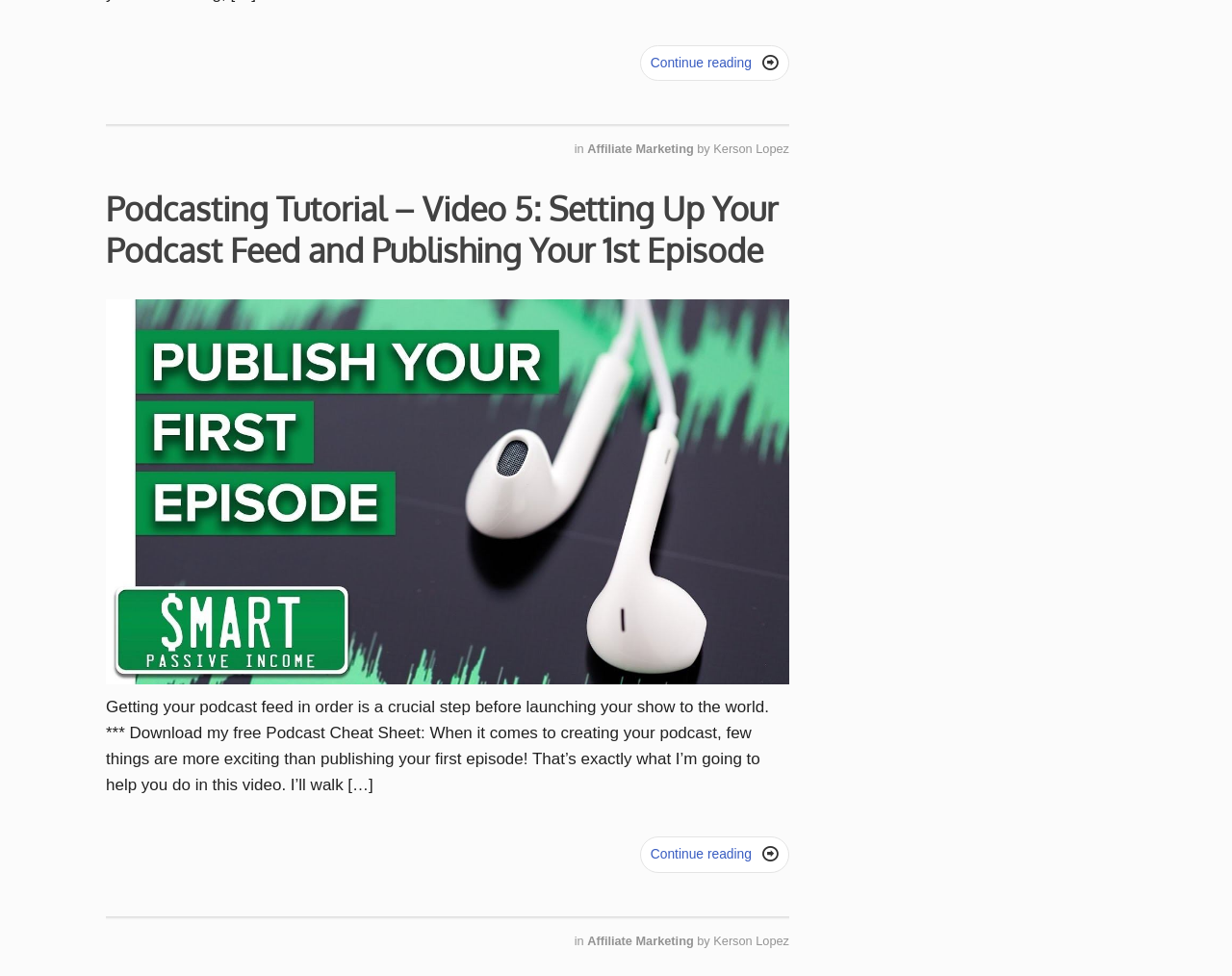Who is the author of the article?
From the image, provide a succinct answer in one word or a short phrase.

Kerson Lopez